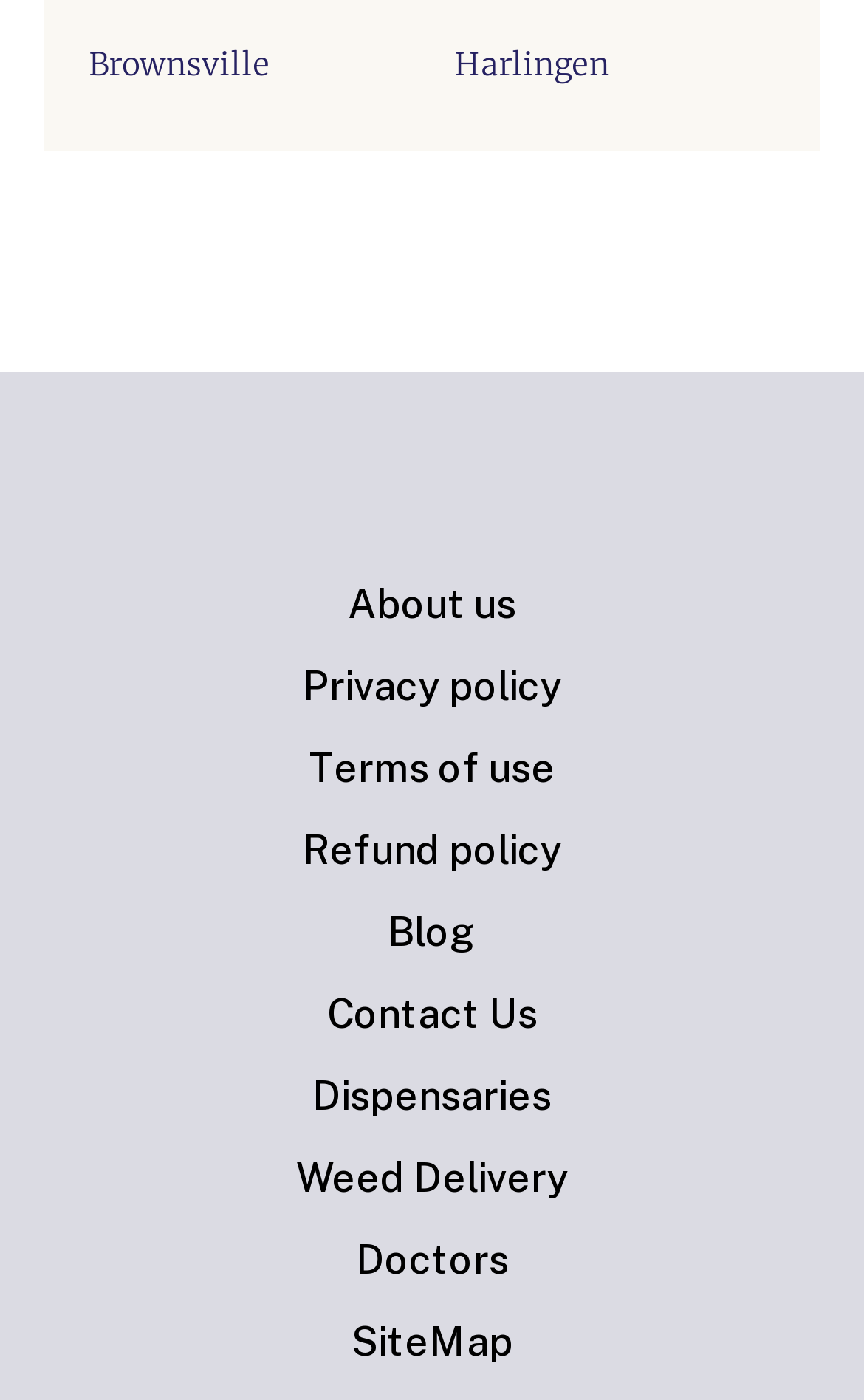Please specify the bounding box coordinates of the clickable section necessary to execute the following command: "Click on Brownsville".

[0.103, 0.031, 0.313, 0.06]